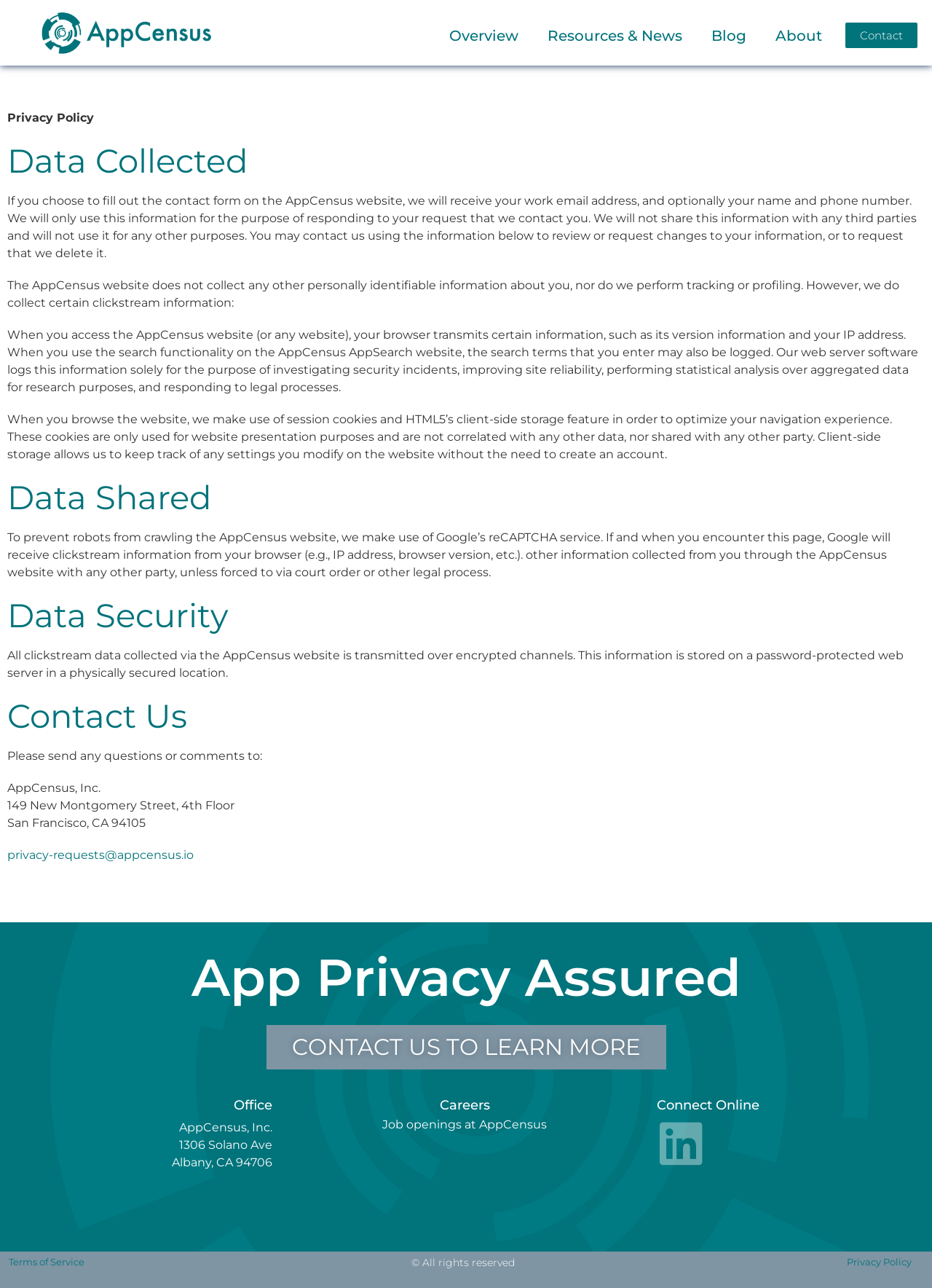Explain in detail what you observe on this webpage.

The webpage is about the Privacy Policy of AppCensus. At the top, there are six links: an empty link, Overview, Resources & News, Blog, About, and Contact. Below these links, the title "Privacy Policy" is displayed prominently.

The main content of the page is divided into several sections, each with a heading. The first section, "Data Collected", explains that the website collects email addresses, names, and phone numbers from the contact form, and uses this information only for responding to requests. It also mentions that the website does not collect any other personally identifiable information.

The next section, "Data Shared", states that the website uses Google's reCAPTCHA service to prevent robots from crawling the site, and that Google receives clickstream information from users' browsers.

The "Data Security" section explains that all clickstream data is transmitted over encrypted channels and stored on a password-protected web server in a physically secured location.

The "Contact Us" section provides the contact information for AppCensus, including the company's address and an email address for privacy requests.

Below this section, there is a heading "App Privacy Assured" followed by a link to "CONTACT US TO LEARN MORE". 

On the bottom left, there are three sections: "Office" with the company's address, "Careers" with a link to job openings, and "Connect Online" with a link to the company's LinkedIn page.

At the very bottom of the page, there are three links: Terms of Service, a copyright notice, and a link to the Privacy Policy.